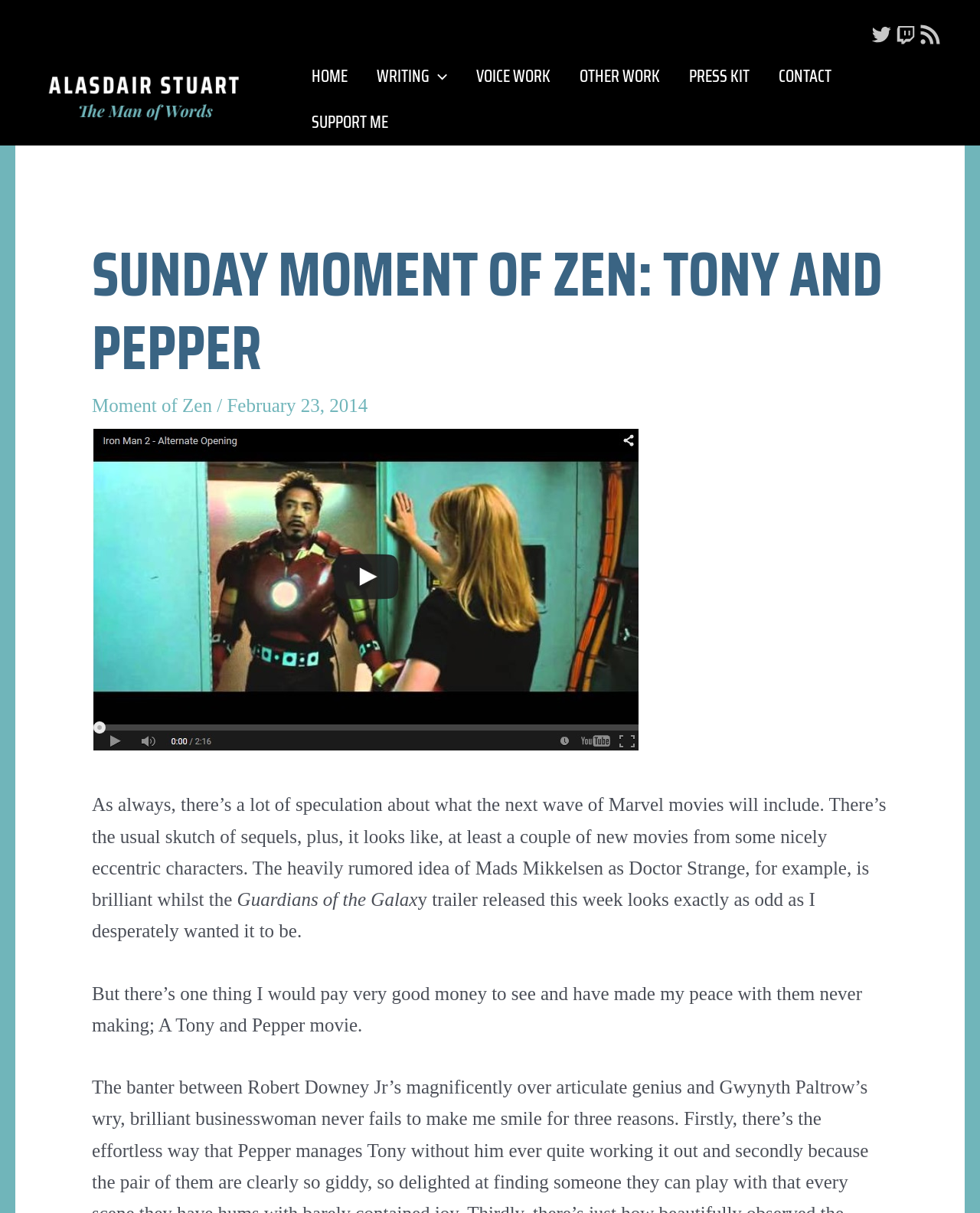Please identify the bounding box coordinates of the clickable element to fulfill the following instruction: "View Alasdair Stuart's profile". The coordinates should be four float numbers between 0 and 1, i.e., [left, top, right, bottom].

[0.031, 0.072, 0.266, 0.089]